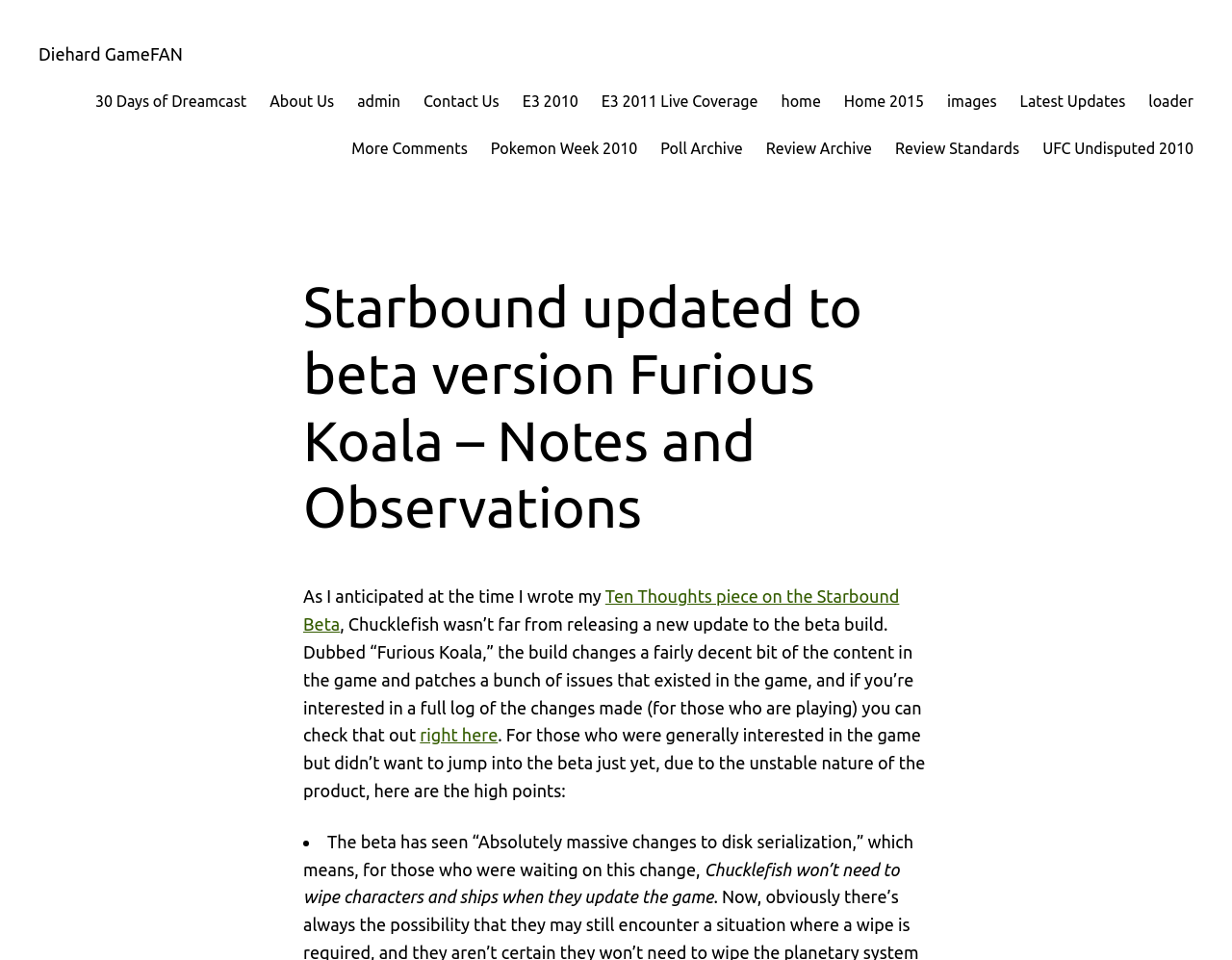Offer a detailed account of what is visible on the webpage.

The webpage is about an update to the game Starbound, specifically the beta version Furious Koala. At the top, there is a row of links to various sections of the website, including "30 Days of Dreamcast", "About Us", "Contact Us", and more. 

Below the links, there is a heading that reads "Starbound updated to beta version Furious Koala – Notes and Observations". 

Following the heading, there is a block of text that discusses the update, mentioning that Chucklefish has released a new update to the beta build, which changes a significant amount of the game's content and patches several issues. The text also mentions that a full log of the changes made is available for those interested.

The text is interrupted by a link to the log of changes, labeled "right here". 

After the link, the text continues, summarizing the key points of the update for those who are interested in the game but haven't jumped into the beta yet. 

The key points are listed in a bullet point format, with the first point being that the beta has seen massive changes to disk serialization, which means that Chucklefish won't need to wipe characters and ships when they update the game.